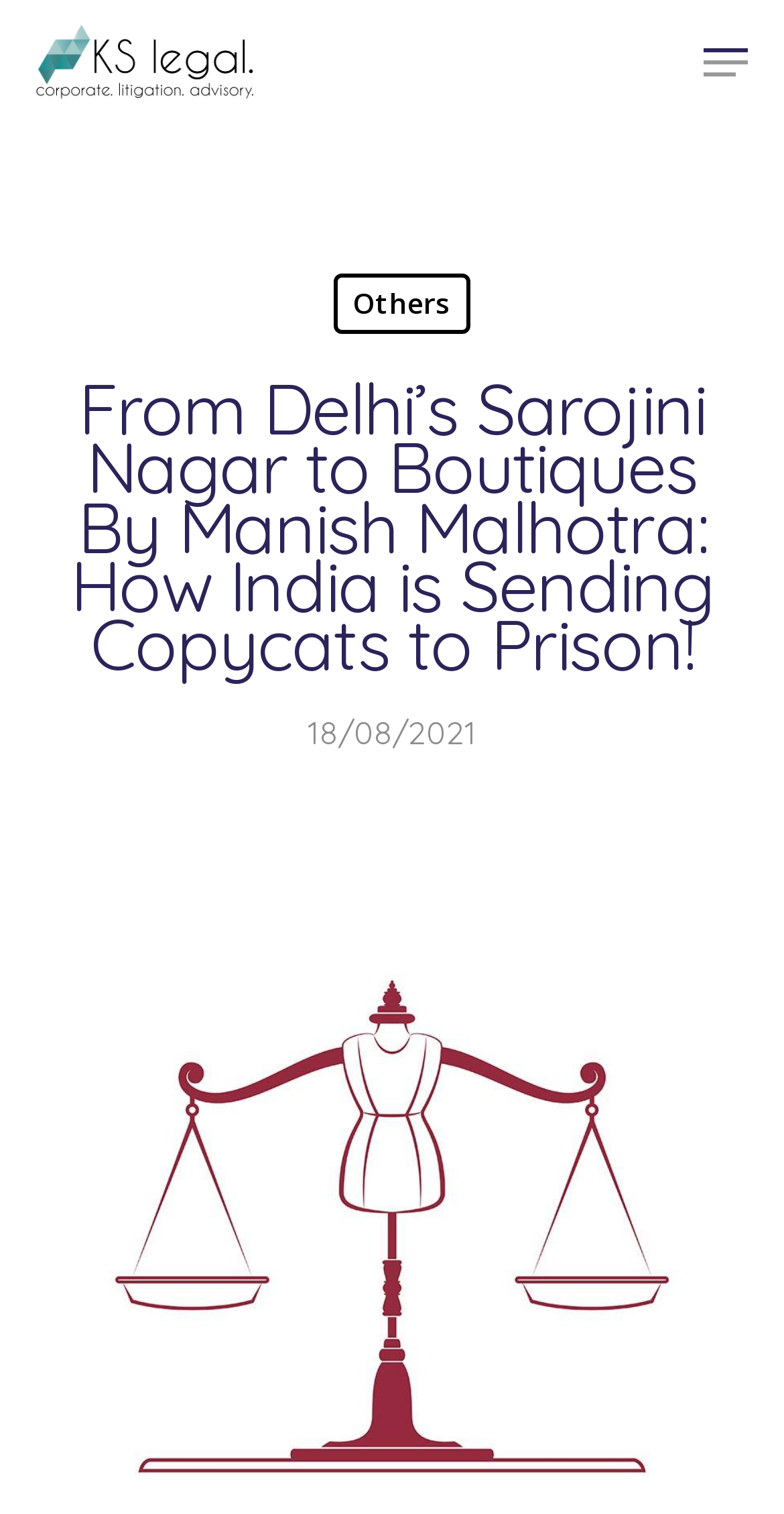What is the name of the boutique mentioned?
Respond to the question with a well-detailed and thorough answer.

The answer can be found by looking at the image element with the name 'delhi boutiques', which is likely a boutique mentioned in the article.